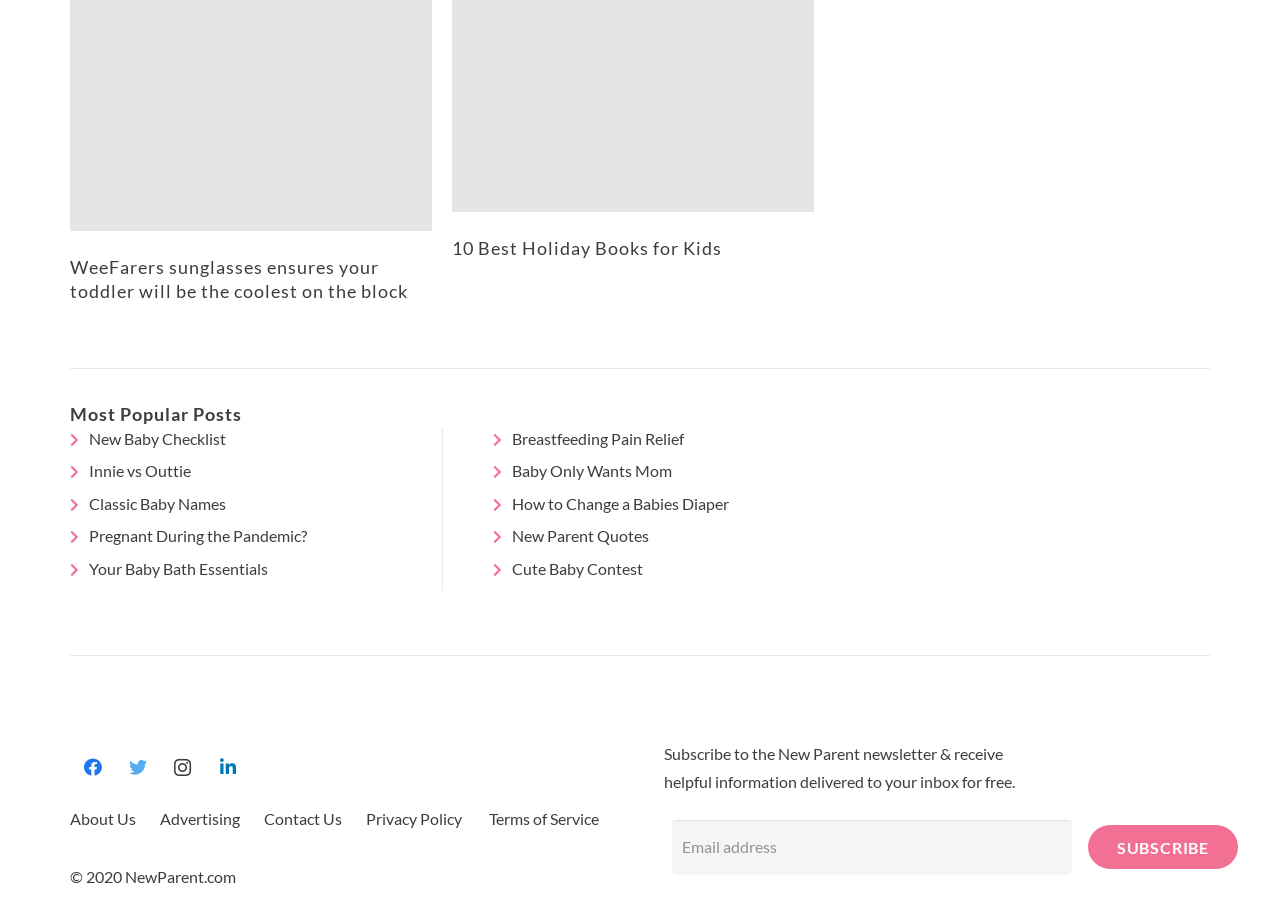Please find the bounding box coordinates of the element that must be clicked to perform the given instruction: "Follow New Parent on Facebook". The coordinates should be four float numbers from 0 to 1, i.e., [left, top, right, bottom].

[0.055, 0.83, 0.09, 0.88]